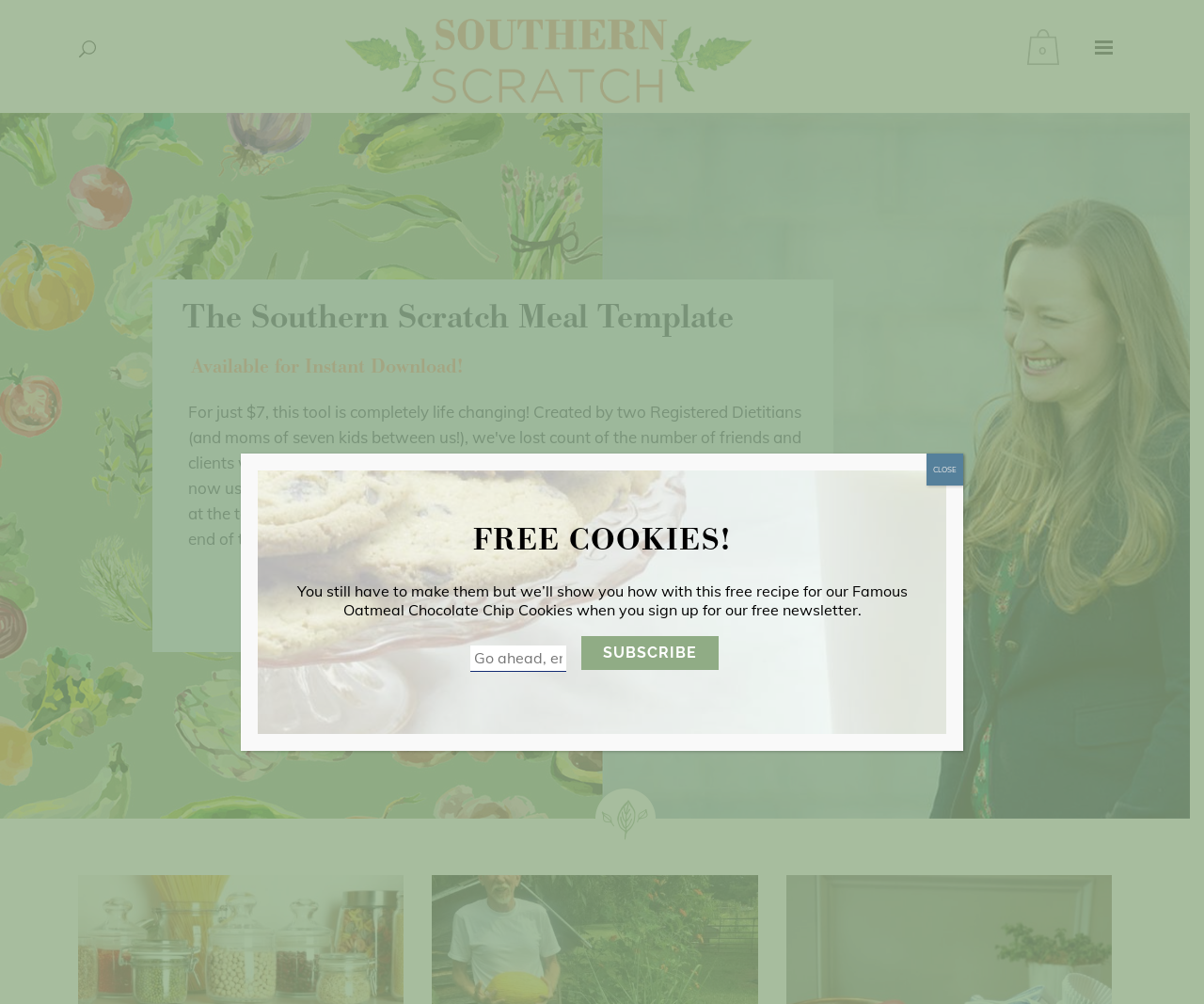Bounding box coordinates are specified in the format (top-left x, top-left y, bottom-right x, bottom-right y). All values are floating point numbers bounded between 0 and 1. Please provide the bounding box coordinate of the region this sentence describes: parent_node: BodyWHealth

None